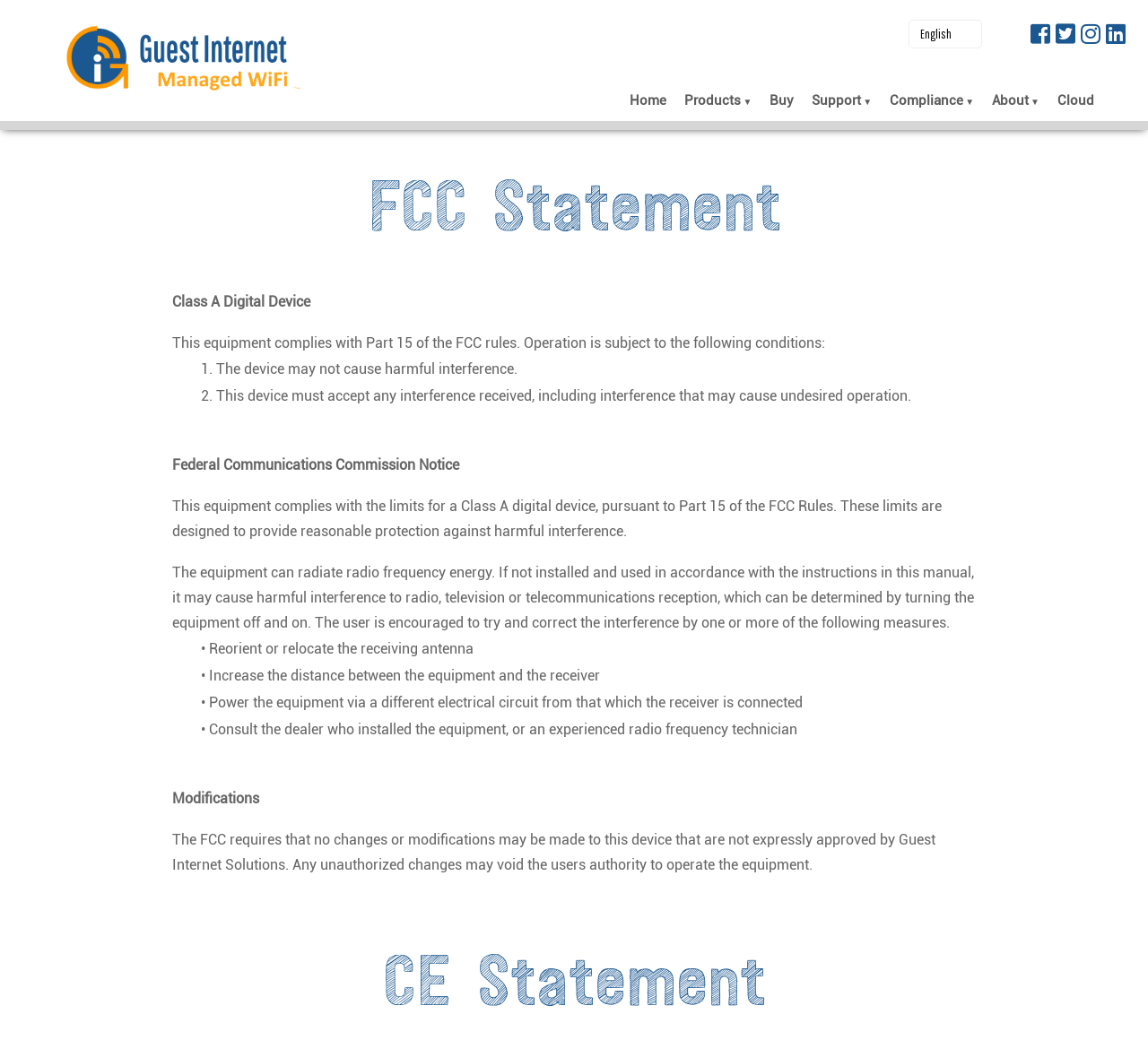How many measures are suggested to correct interference?
Based on the image, respond with a single word or phrase.

4